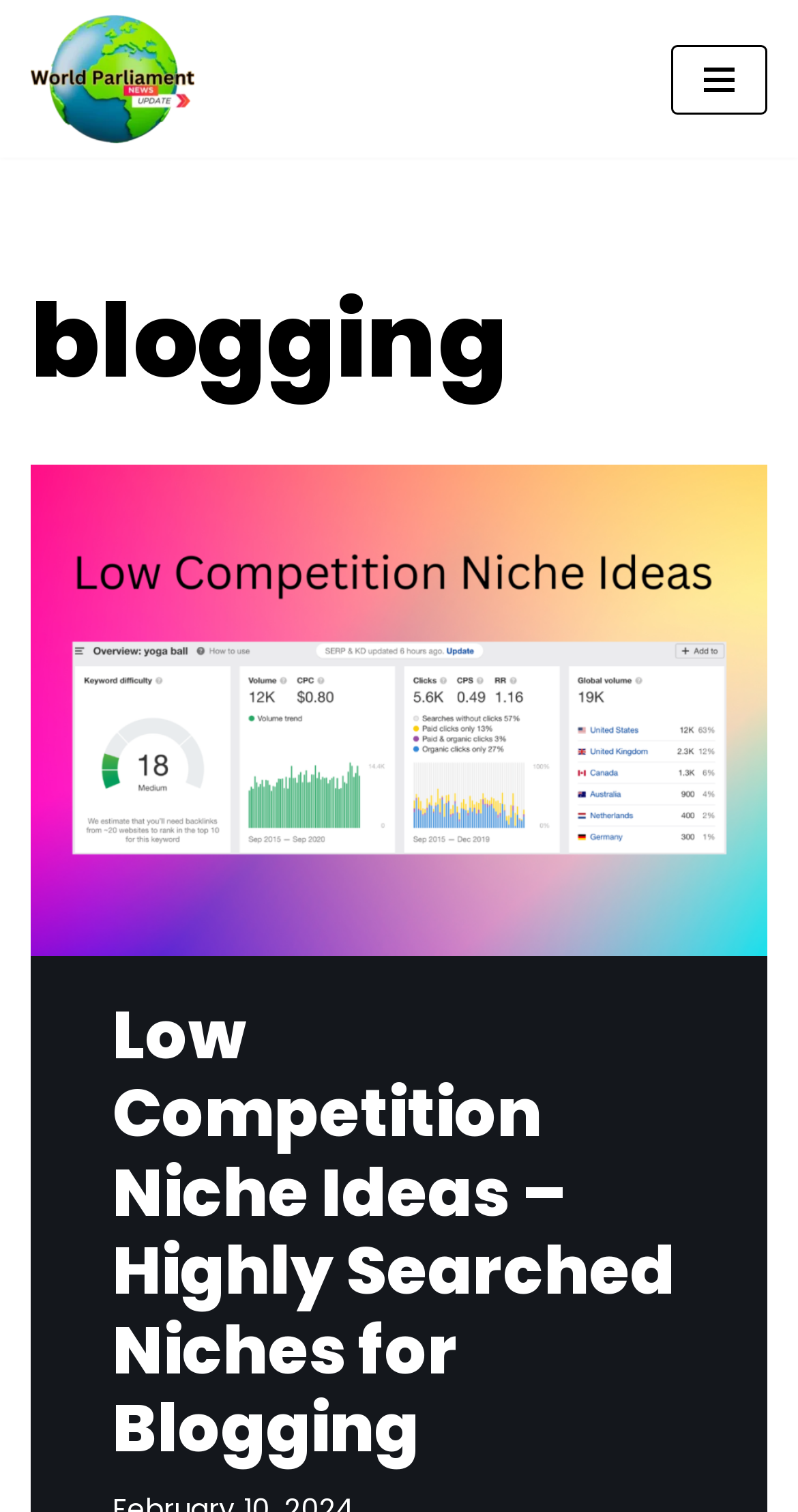Identify the bounding box for the UI element specified in this description: "Navigation Menu". The coordinates must be four float numbers between 0 and 1, formatted as [left, top, right, bottom].

[0.841, 0.029, 0.962, 0.075]